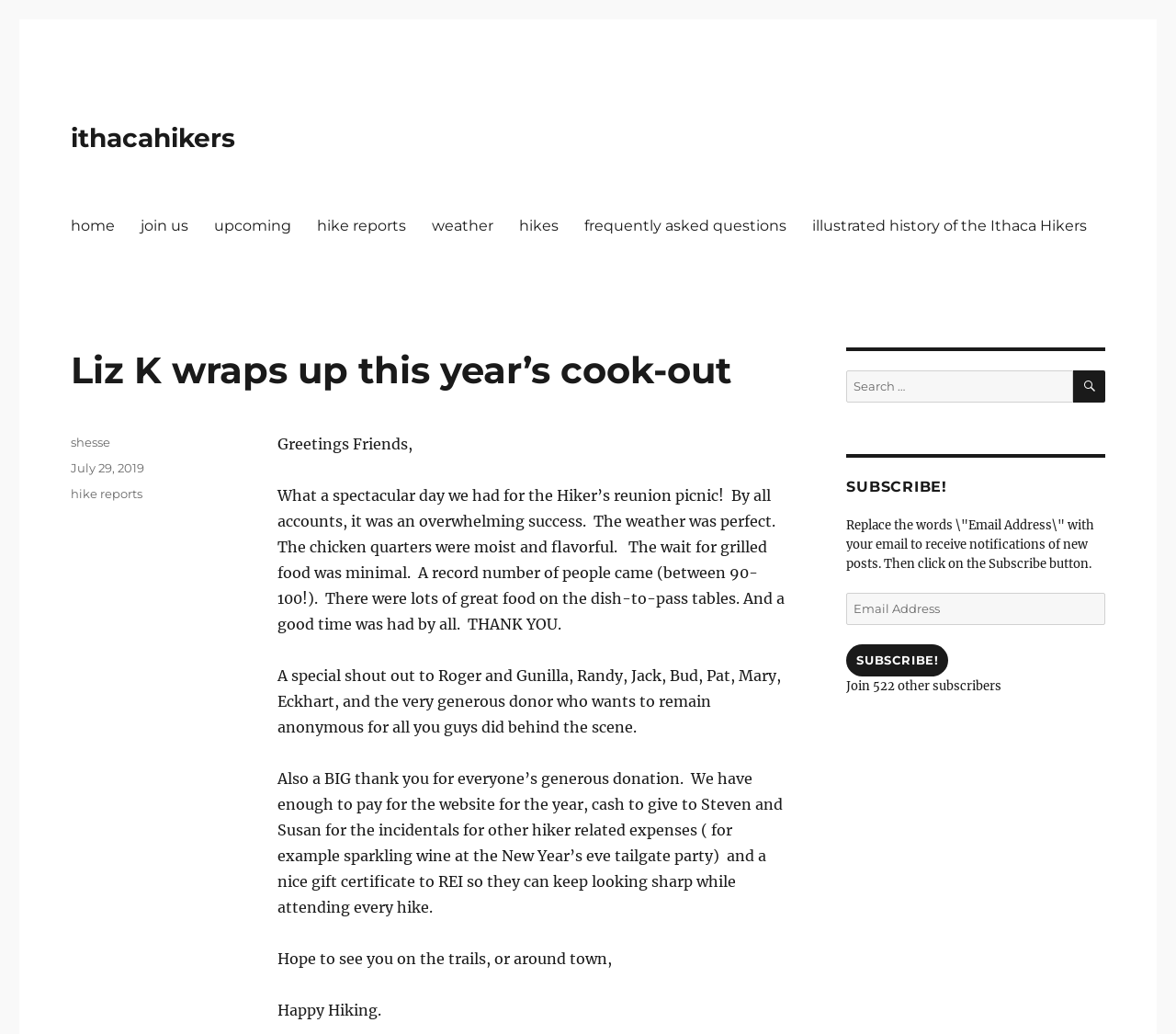Answer the question briefly using a single word or phrase: 
What is the purpose of the 'SUBSCRIBE!' section?

To receive notifications of new posts